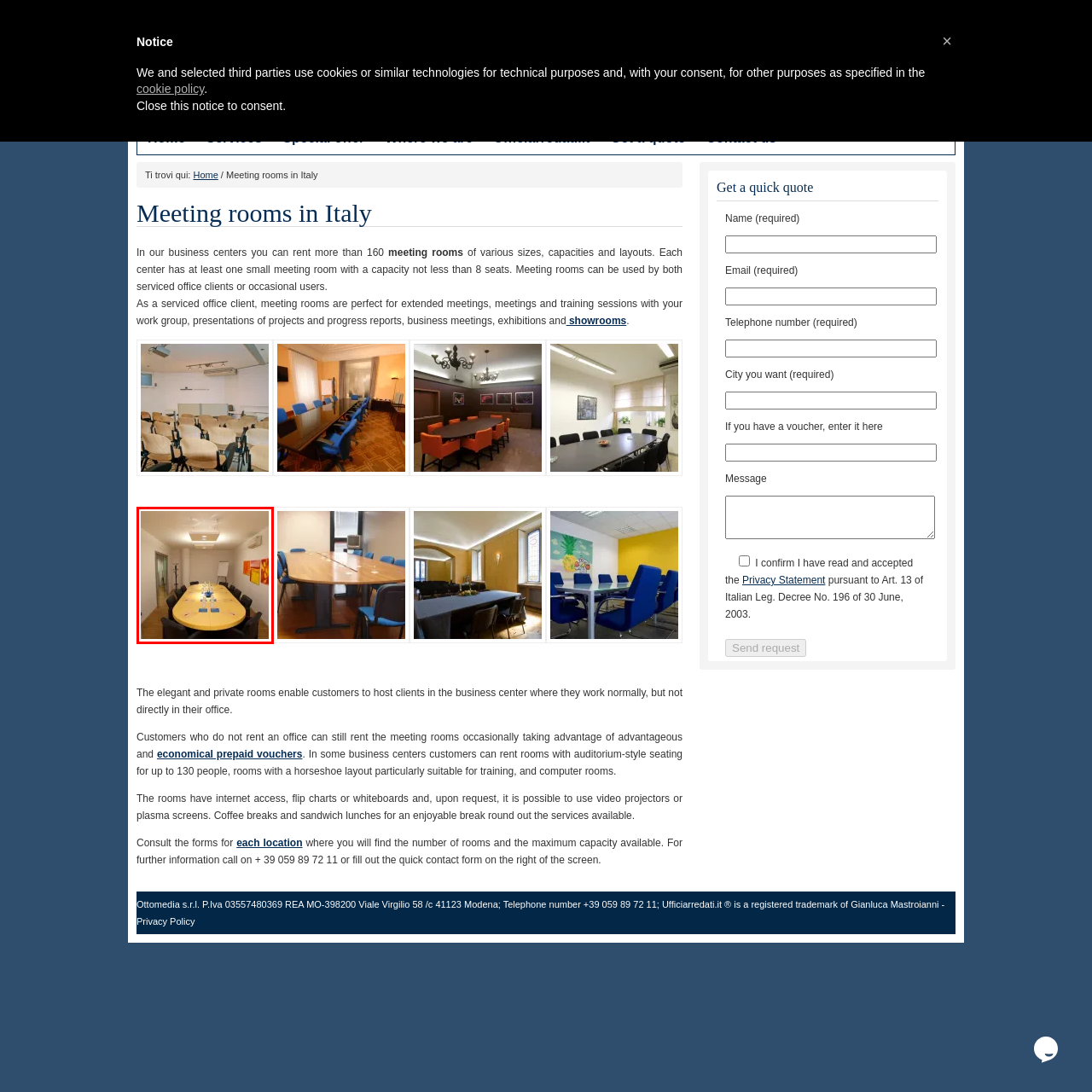Concentrate on the section within the teal border, What is the purpose of the flip chart? 
Provide a single word or phrase as your answer.

Brainstorming sessions or presentations